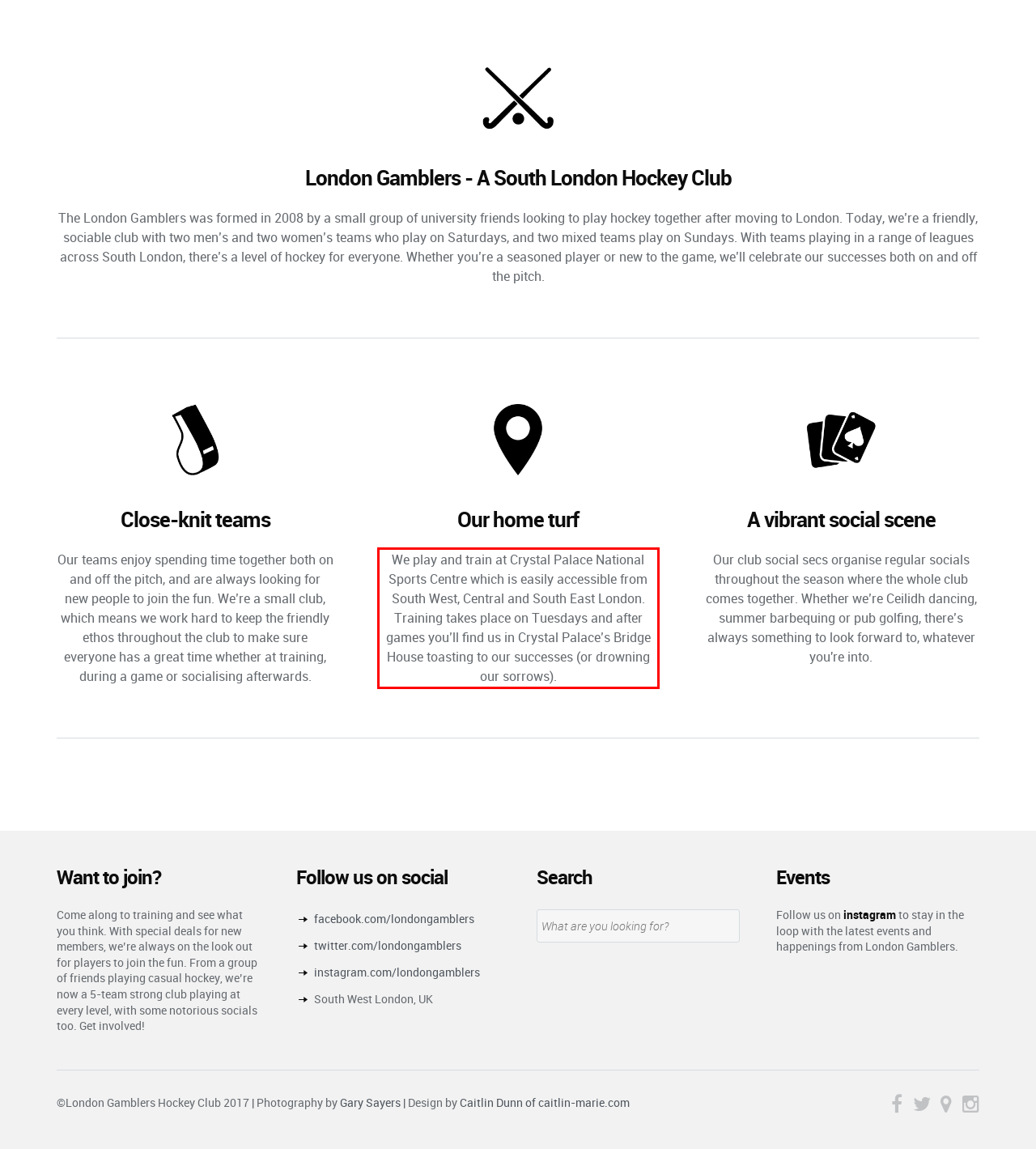Given a webpage screenshot, identify the text inside the red bounding box using OCR and extract it.

We play and train at Crystal Palace National Sports Centre which is easily accessible from South West, Central and South East London. Training takes place on Tuesdays and after games you’ll find us in Crystal Palace’s Bridge House toasting to our successes (or drowning our sorrows).